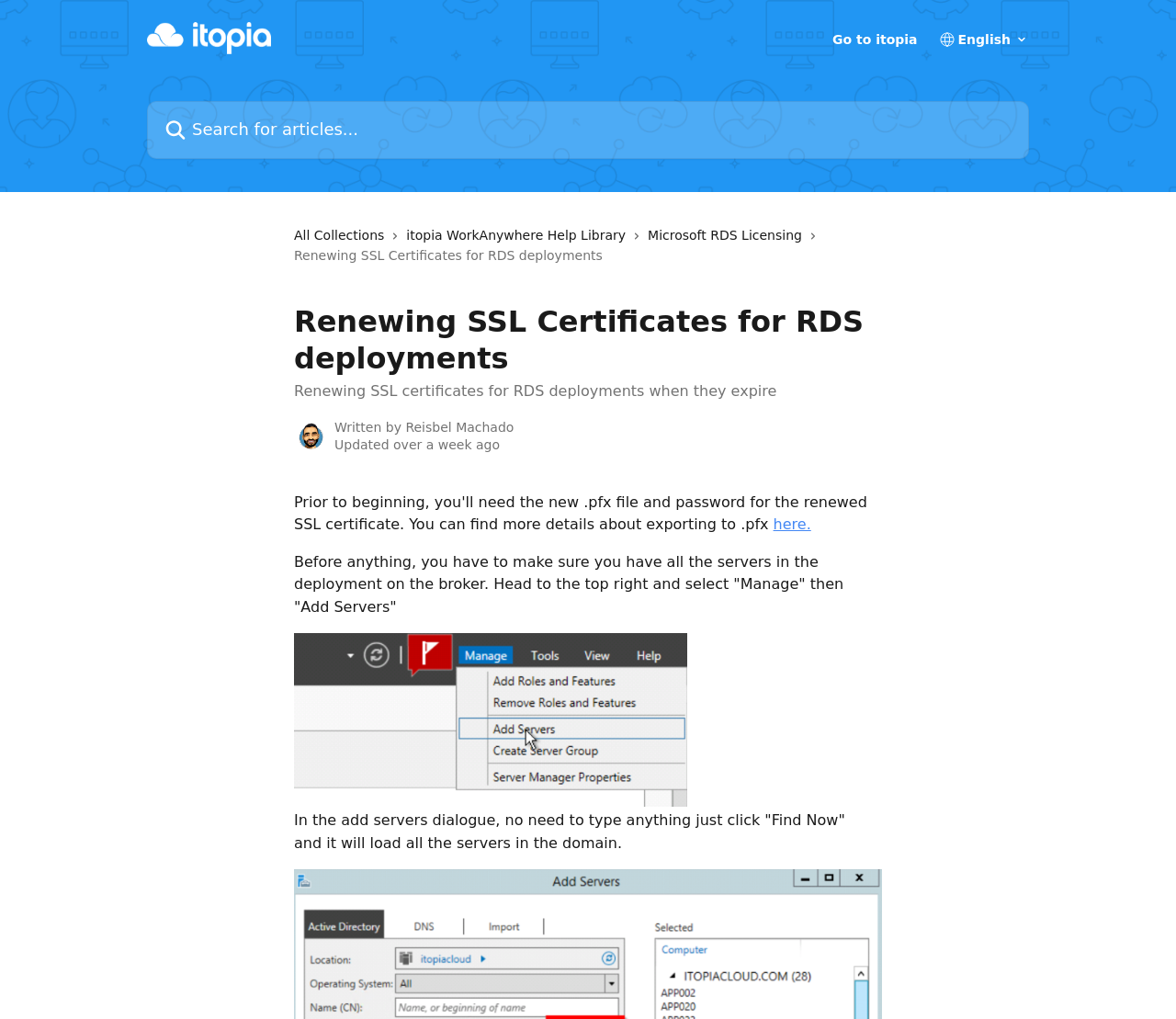What is the topic of the current article?
Kindly offer a comprehensive and detailed response to the question.

The topic of the current article can be found in the header section of the webpage, where it says 'Renewing SSL certificates for RDS deployments when they expire' in a static text format.